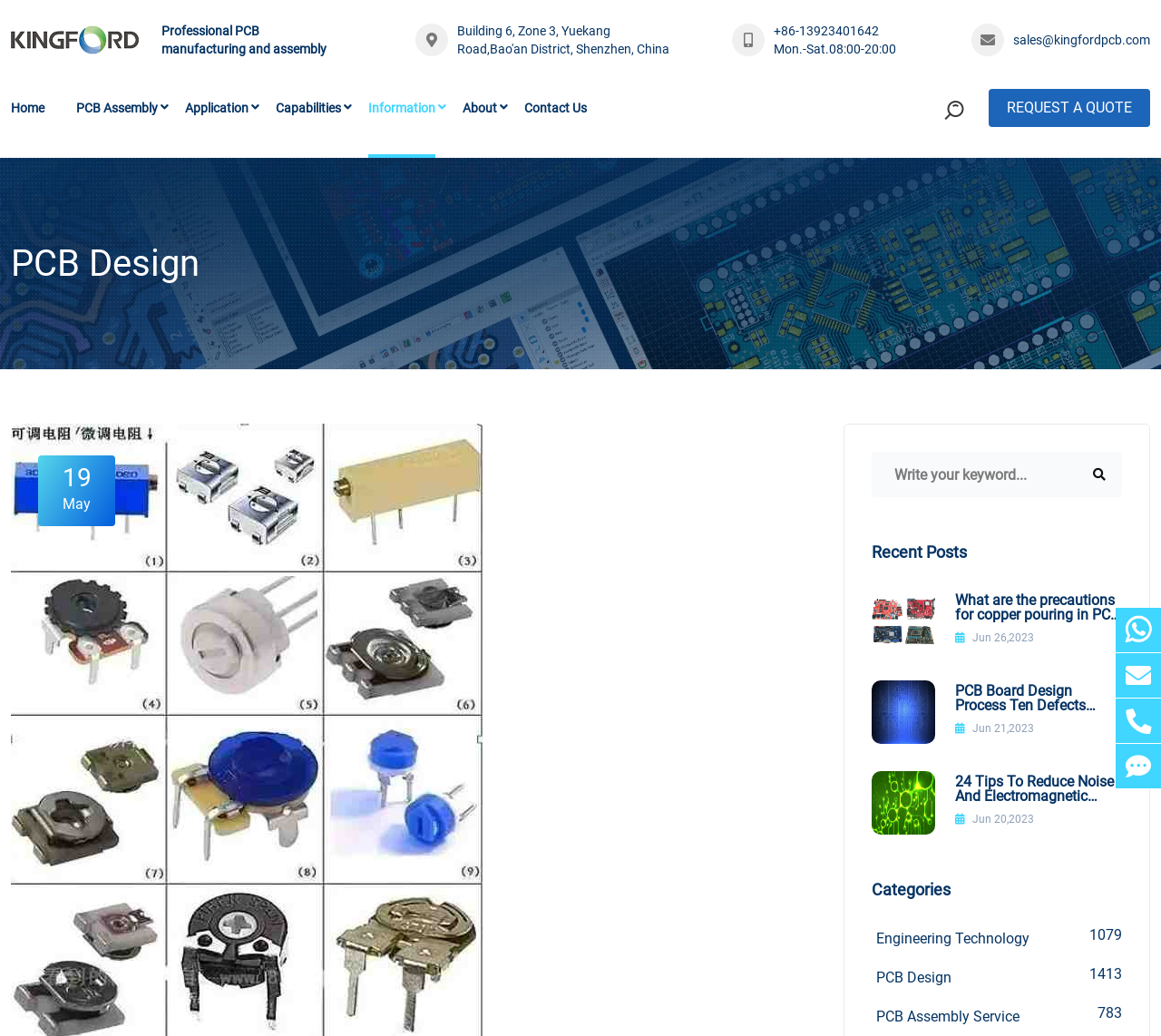Pinpoint the bounding box coordinates of the clickable area necessary to execute the following instruction: "Contact us". The coordinates should be given as four float numbers between 0 and 1, namely [left, top, right, bottom].

[0.452, 0.056, 0.505, 0.152]